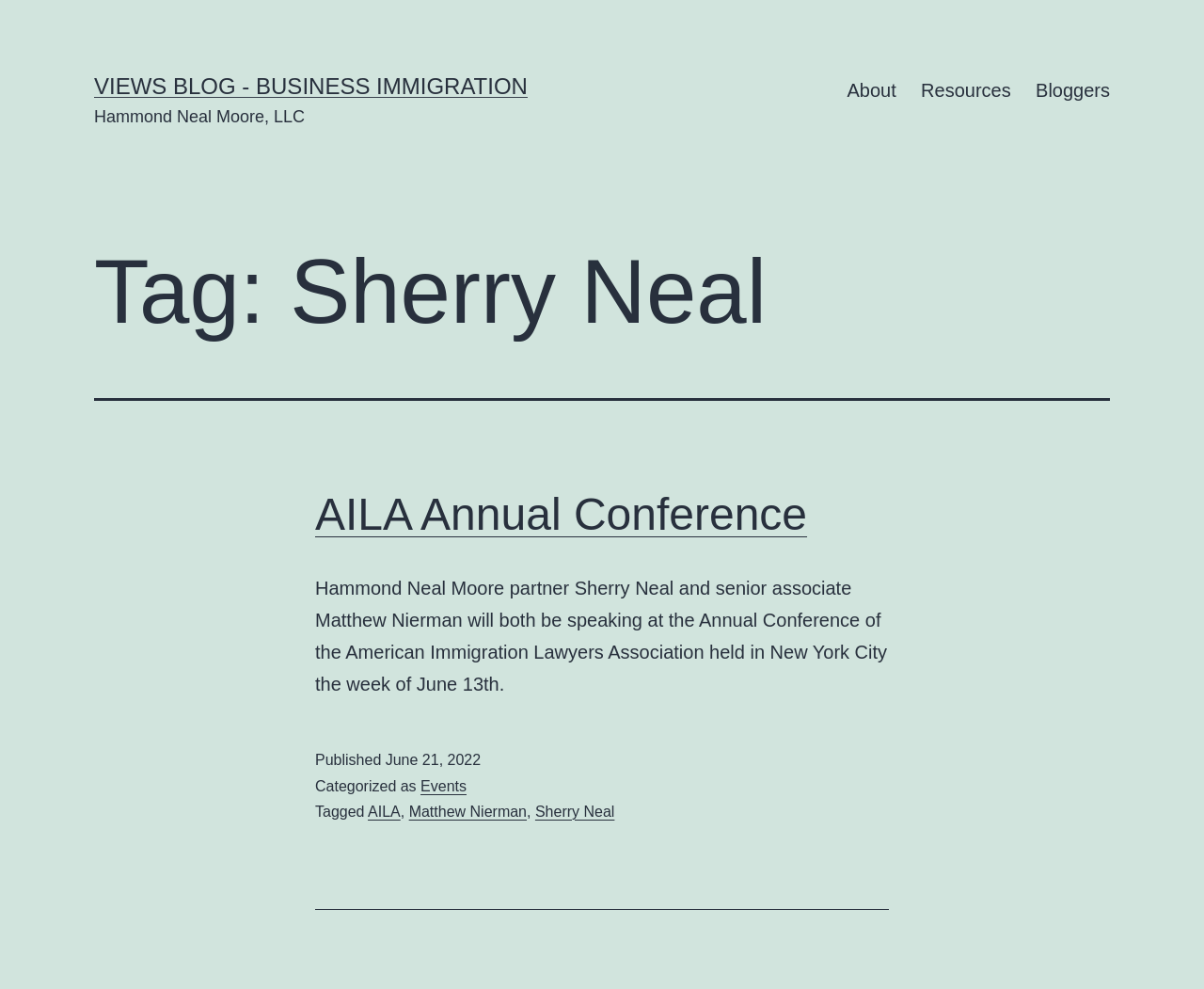Determine the main headline from the webpage and extract its text.

Tag: Sherry Neal